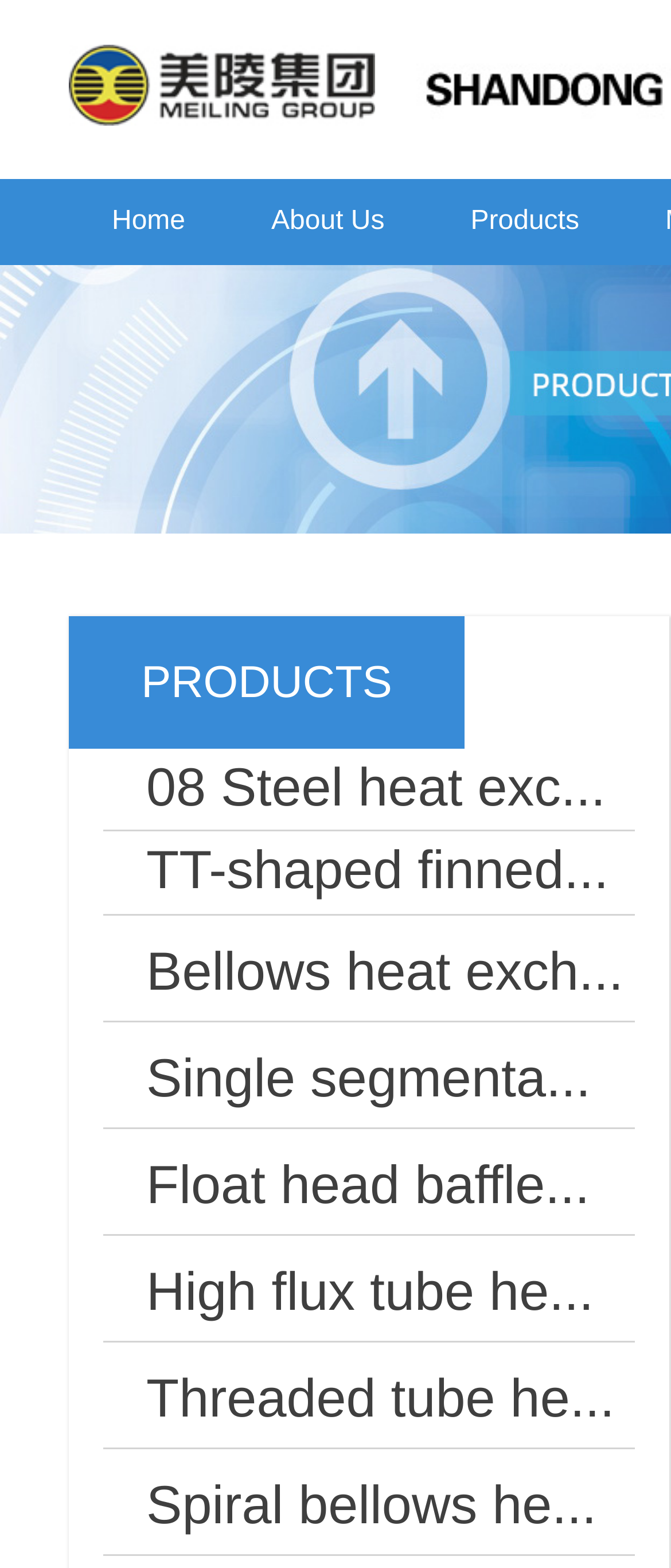Given the description of a UI element: "Bellows heat exch...", identify the bounding box coordinates of the matching element in the webpage screenshot.

[0.154, 0.698, 0.641, 0.811]